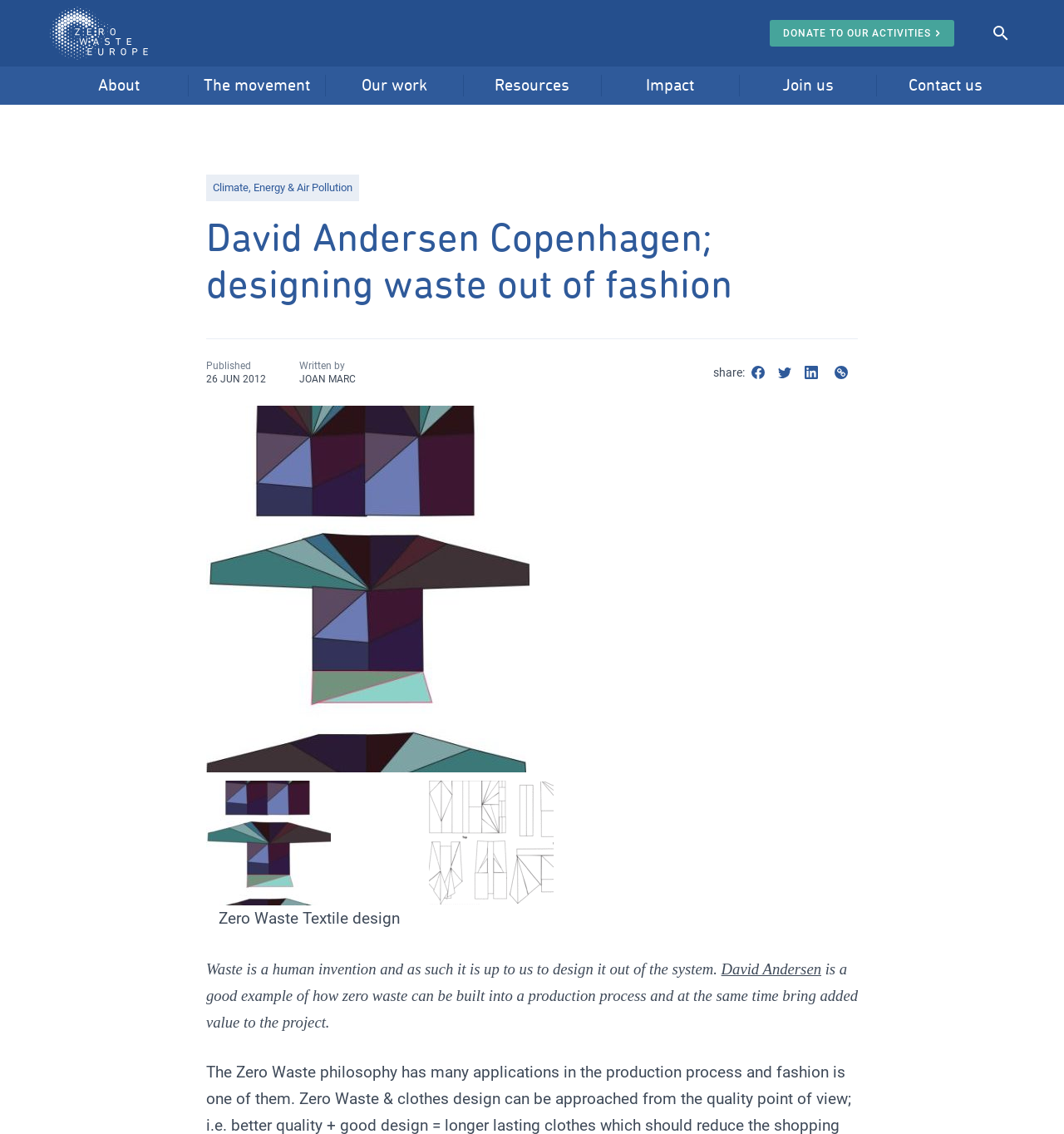Answer with a single word or phrase: 
What is the date of publication of the article?

26 JUN 2012